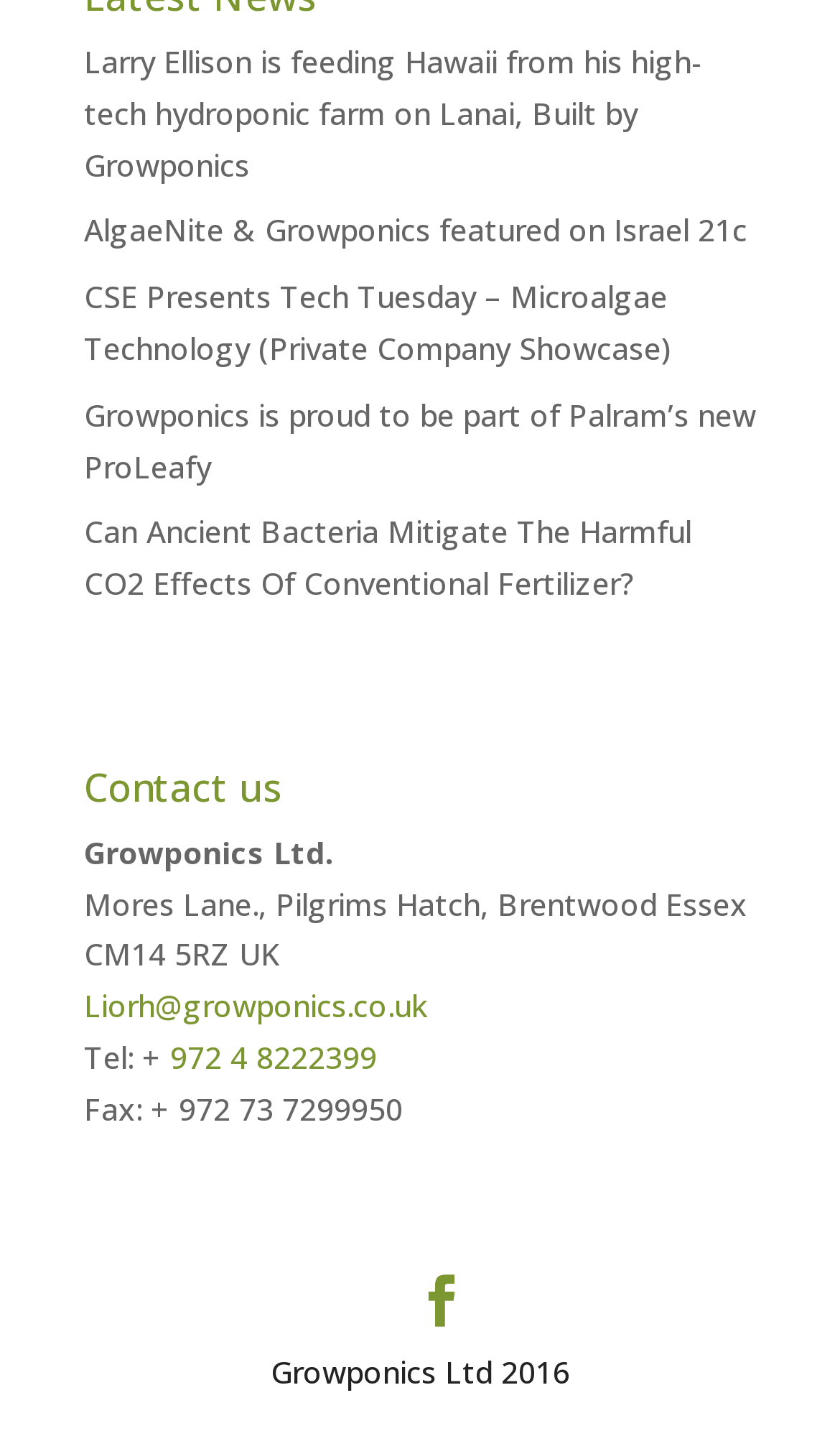What is the purpose of the 'Contact us' section?
Look at the image and provide a detailed response to the question.

I inferred the purpose of the 'Contact us' section by looking at the heading element with the bounding box coordinates [0.1, 0.536, 0.9, 0.578], which contains the text 'Contact us', and the surrounding elements that provide contact information such as email address, phone number, and location.